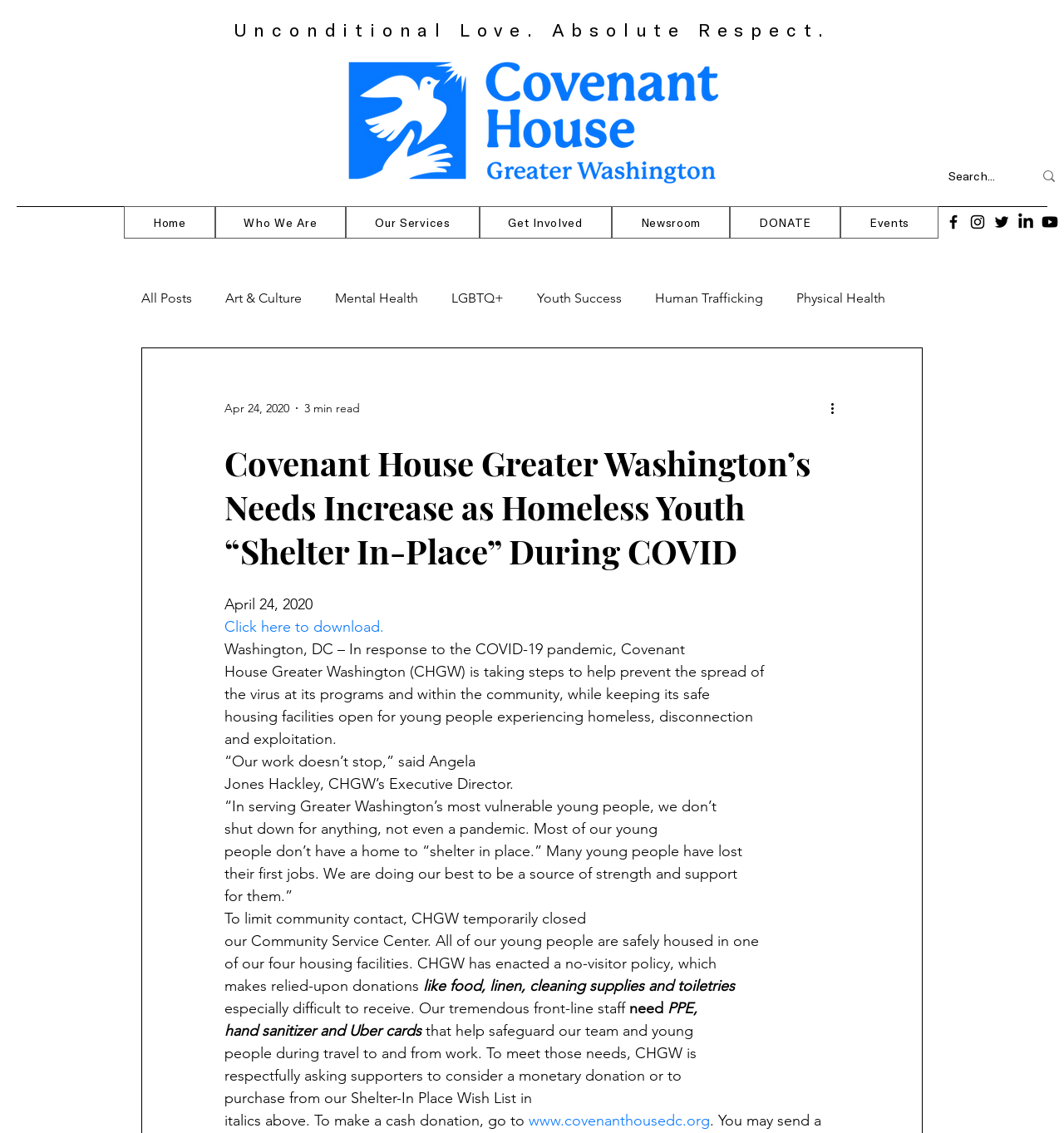What is the date of the article?
Please provide a single word or phrase answer based on the image.

April 24, 2020